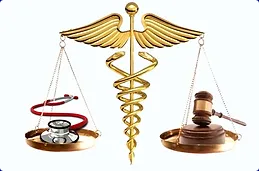Please study the image and answer the question comprehensively:
What object represents the legal system?

On the right scale, a gavel represents the legal system and justice, highlighting the critical role of legal experts in navigating complex health-related issues.